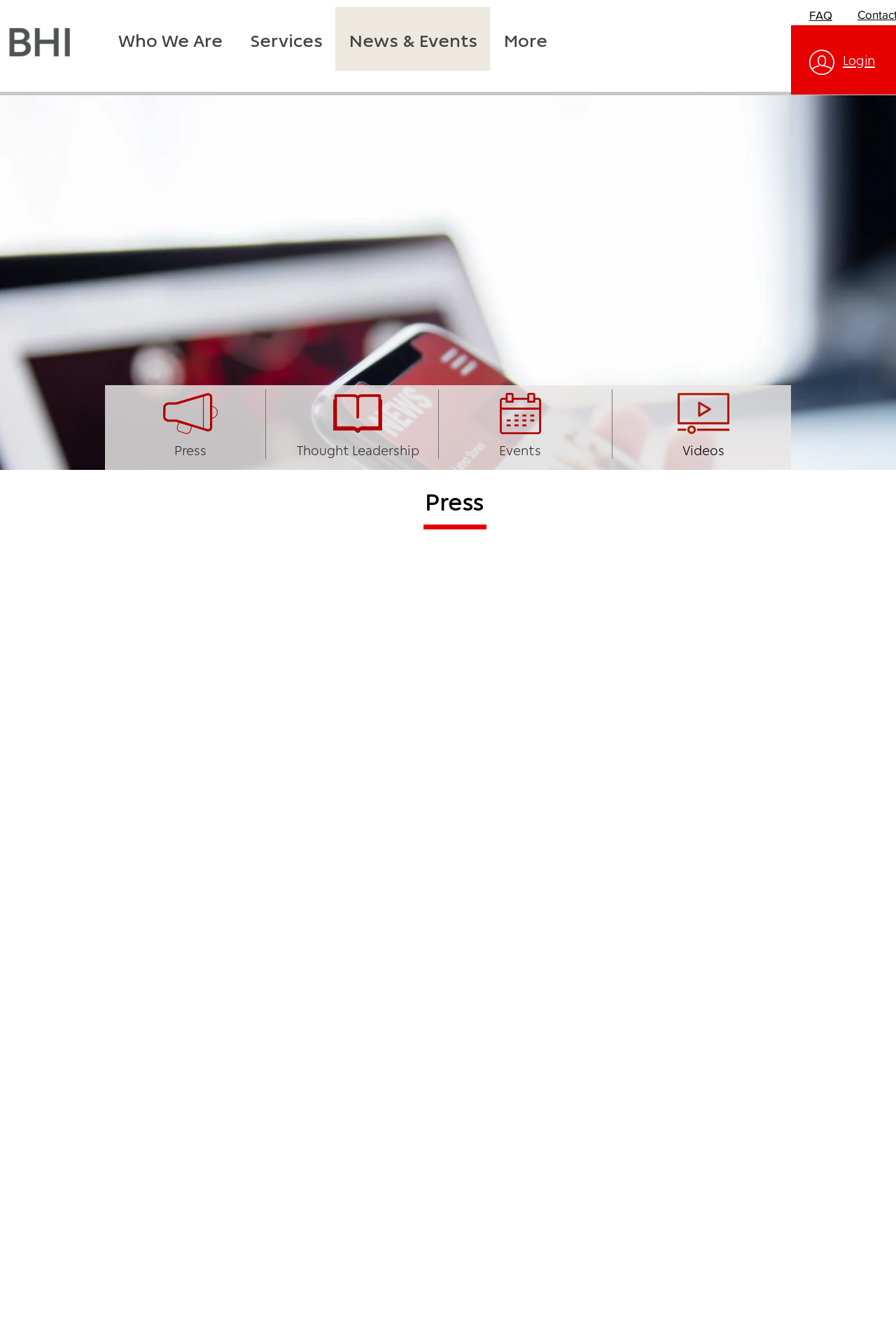Elaborate on the different components and information displayed on the webpage.

The webpage is about the press section of Bank Hapoalim International (BHI). At the top, there is a navigation menu with four links: "Who We Are", "Services", "News & Events", and "More". To the right of the navigation menu, there are two links: "FAQ" and an image of a user, which is likely a profile or login icon. Next to the user icon, there is a "Login" link.

Below the navigation menu, there are five sections: "Press", "Thought Leadership", "Events", "Videos", and another "Press" section. Each section has a heading and a link with the same name. The sections are arranged horizontally, with "Press" on the left, followed by "Thought Leadership", "Events", "Videos", and the second "Press" section on the right.

The first "Press" section has a sub-link also named "Press". The second "Press" section is located at the bottom right of the page, below the other sections. There are no images on the page except for the user icon. Overall, the webpage appears to be a press section of a company, providing access to various types of press-related content.